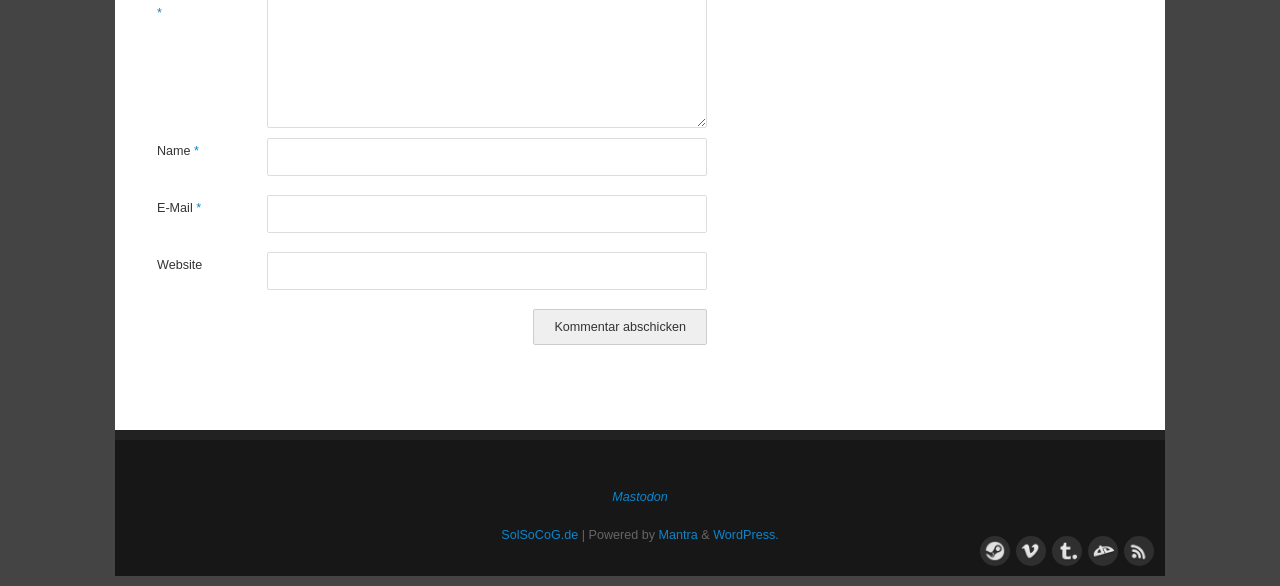Provide a short answer using a single word or phrase for the following question: 
What is the text of the button?

Kommentar abschicken